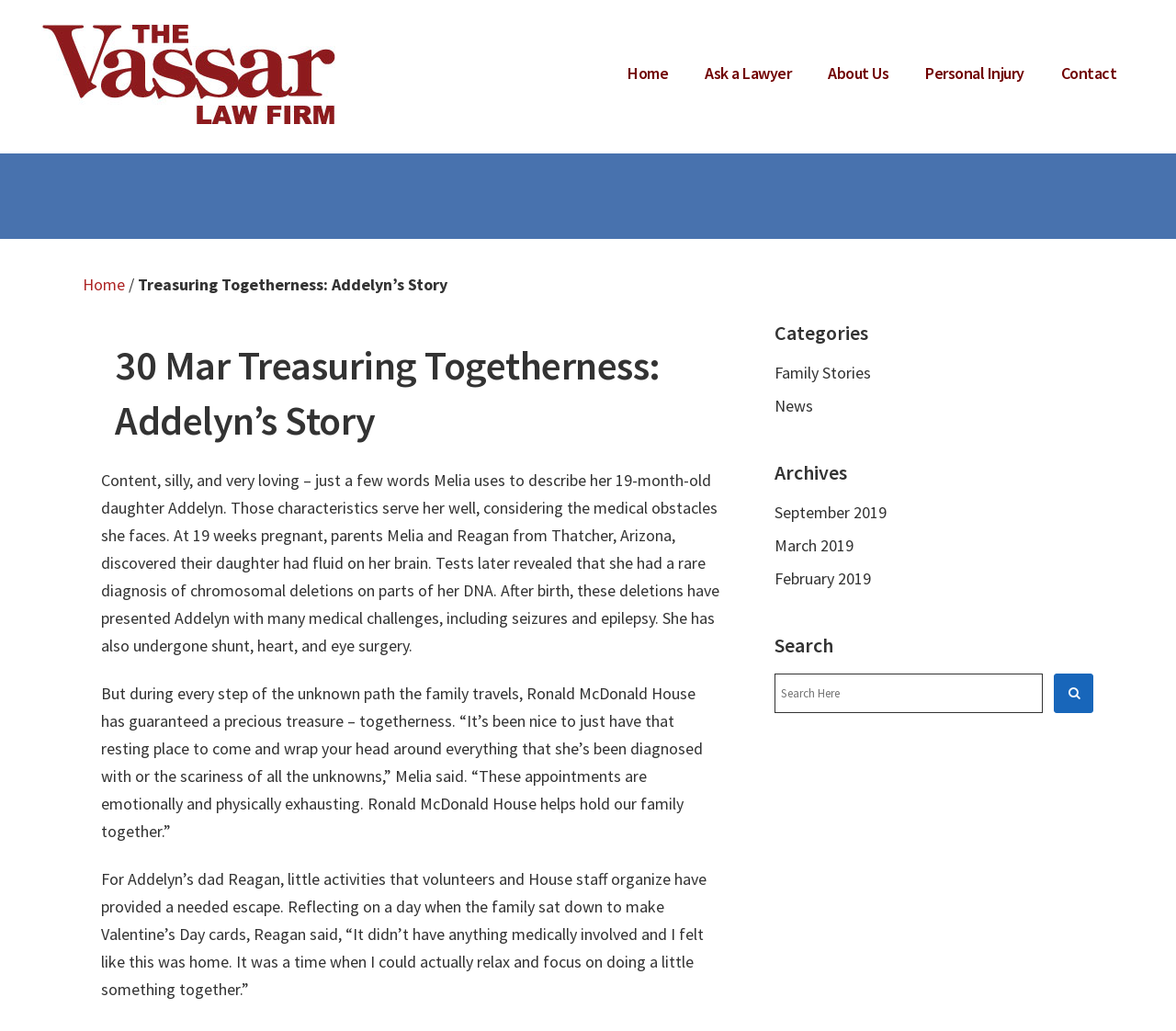Provide a short answer to the following question with just one word or phrase: What is the name of the law firm associated with this webpage?

Vassar Law Firm